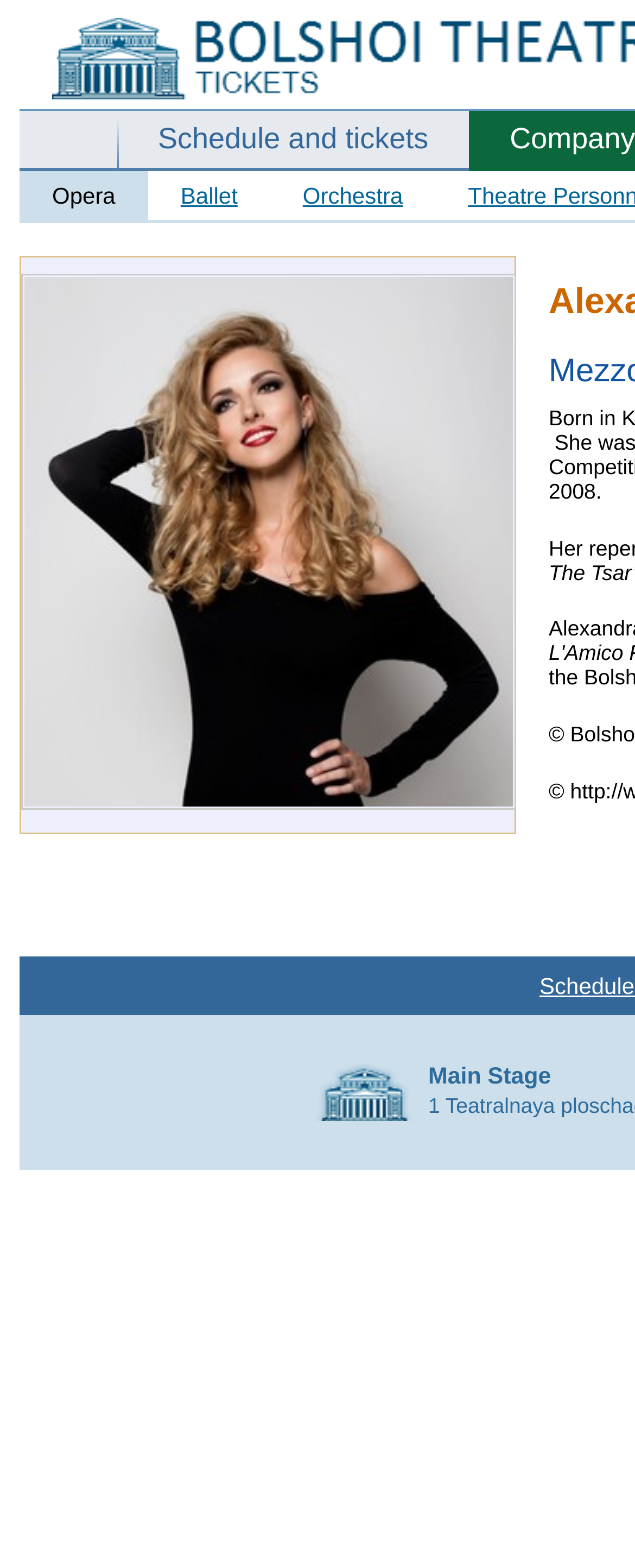What type of performances are available?
Look at the image and respond with a one-word or short phrase answer.

Opera, Ballet, Orchestra